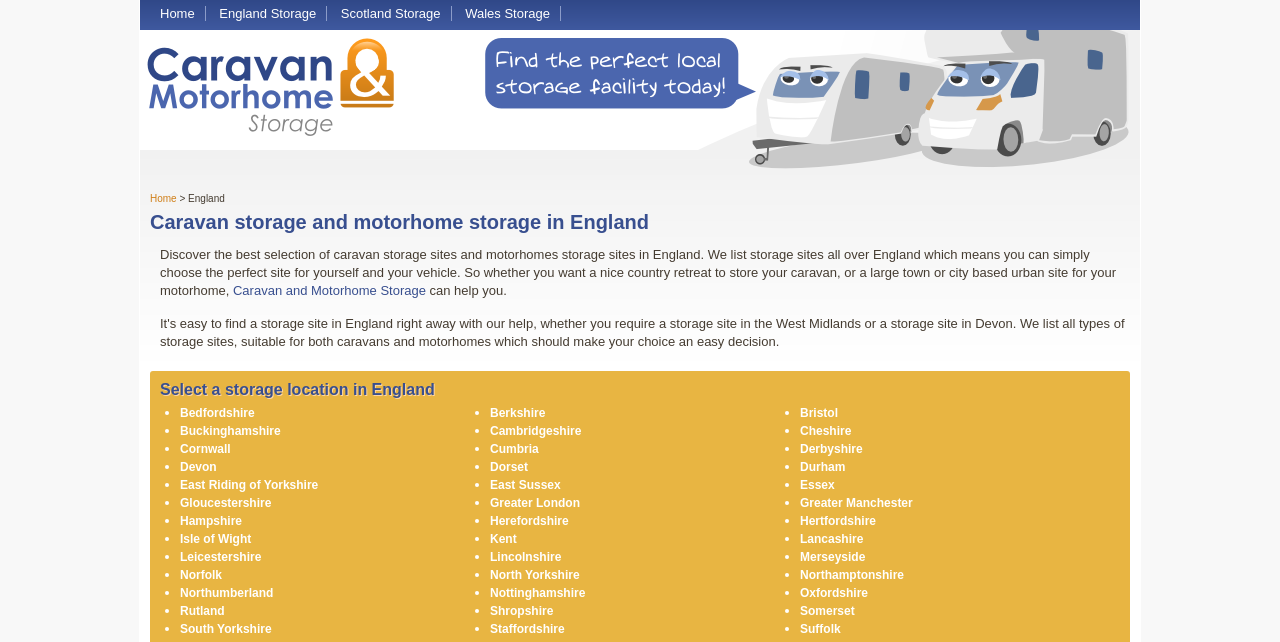Using the image as a reference, answer the following question in as much detail as possible:
What is the main topic of this webpage?

Based on the heading 'Caravan storage and motorhome storage in England' and the list of links to different storage locations in England, it is clear that the main topic of this webpage is caravan storage.